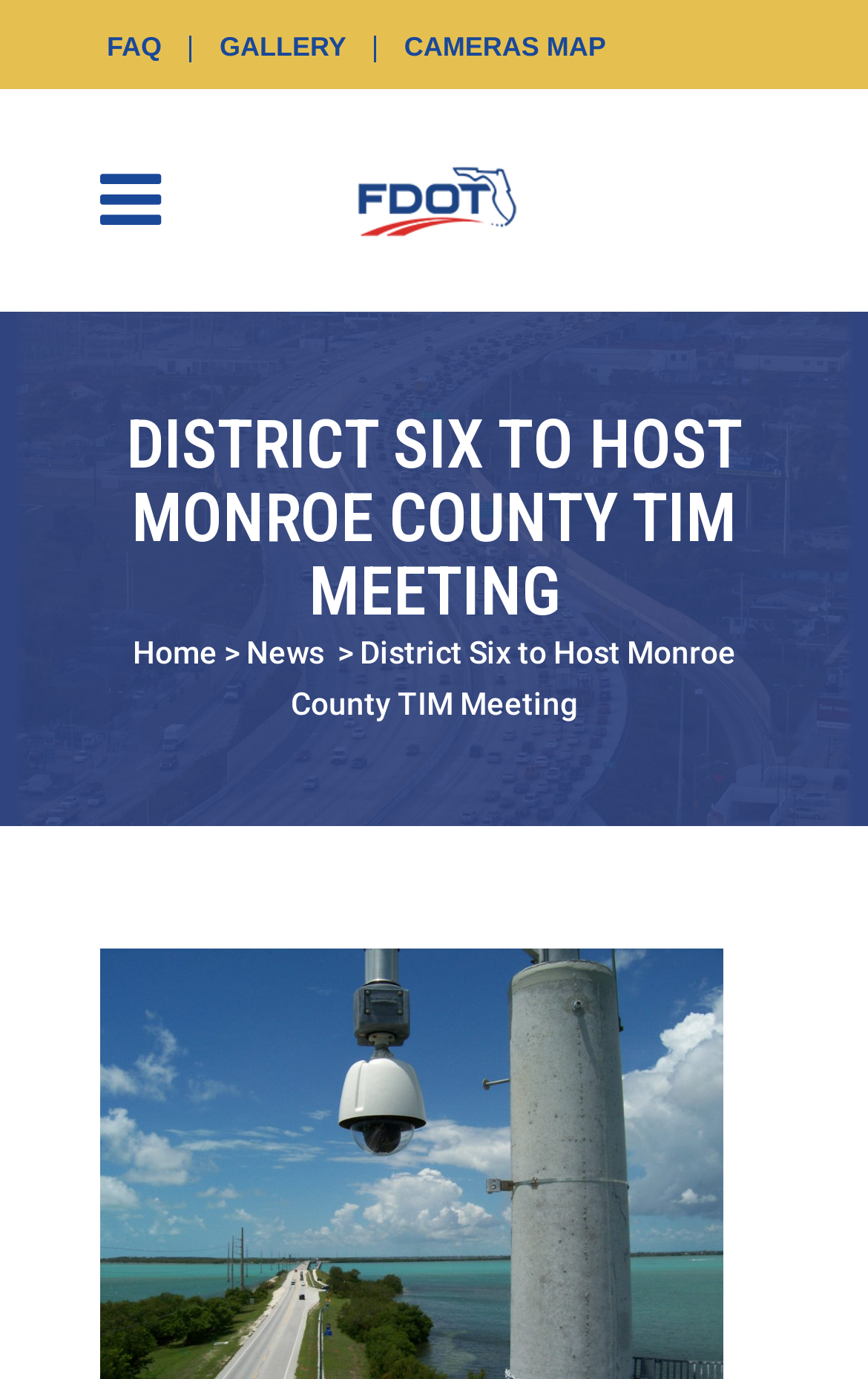Extract the bounding box of the UI element described as: "Cameras Map".

[0.466, 0.022, 0.731, 0.044]